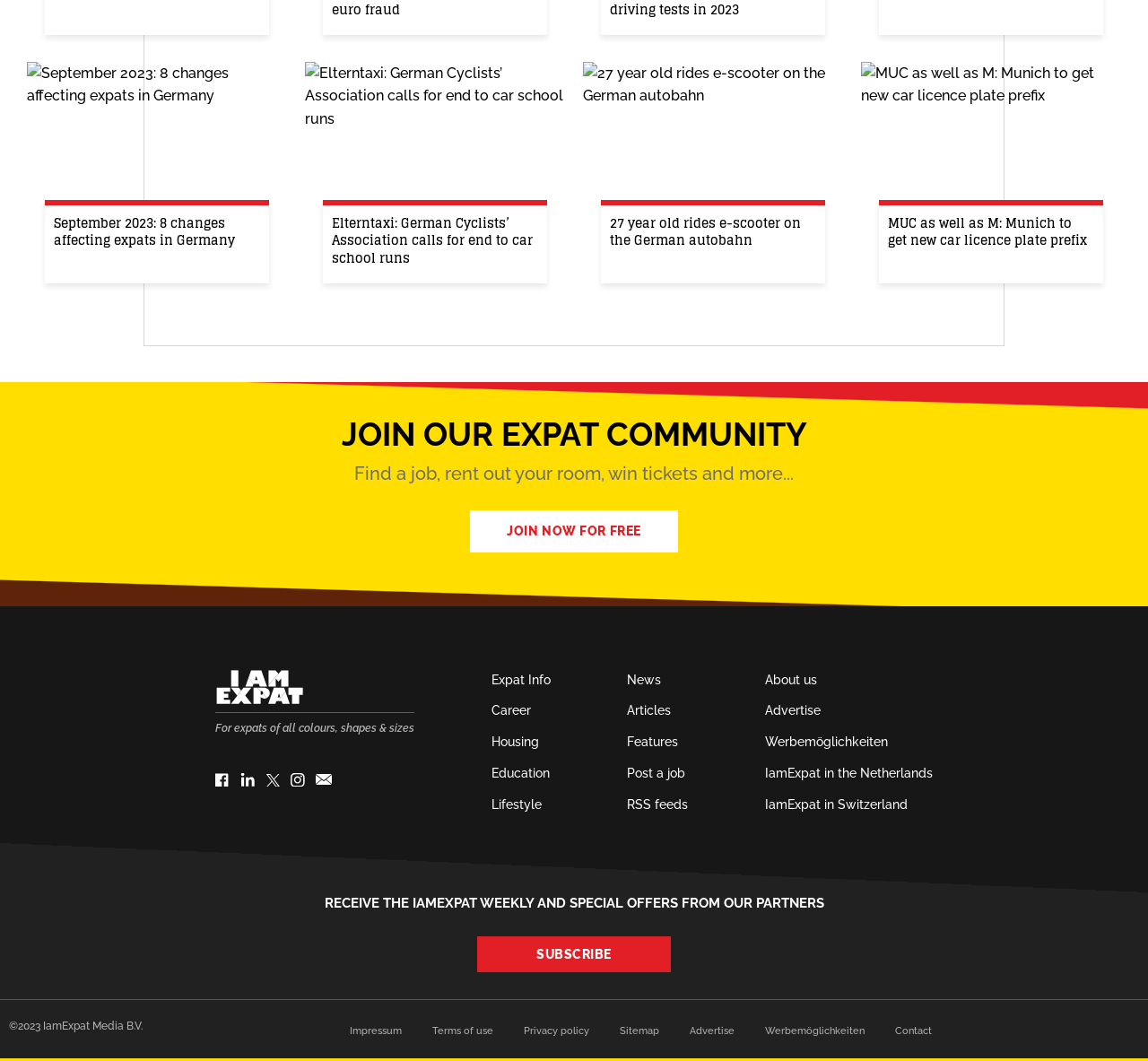Determine the bounding box coordinates of the UI element described by: "IamExpat in the Netherlands".

[0.666, 0.718, 0.812, 0.74]